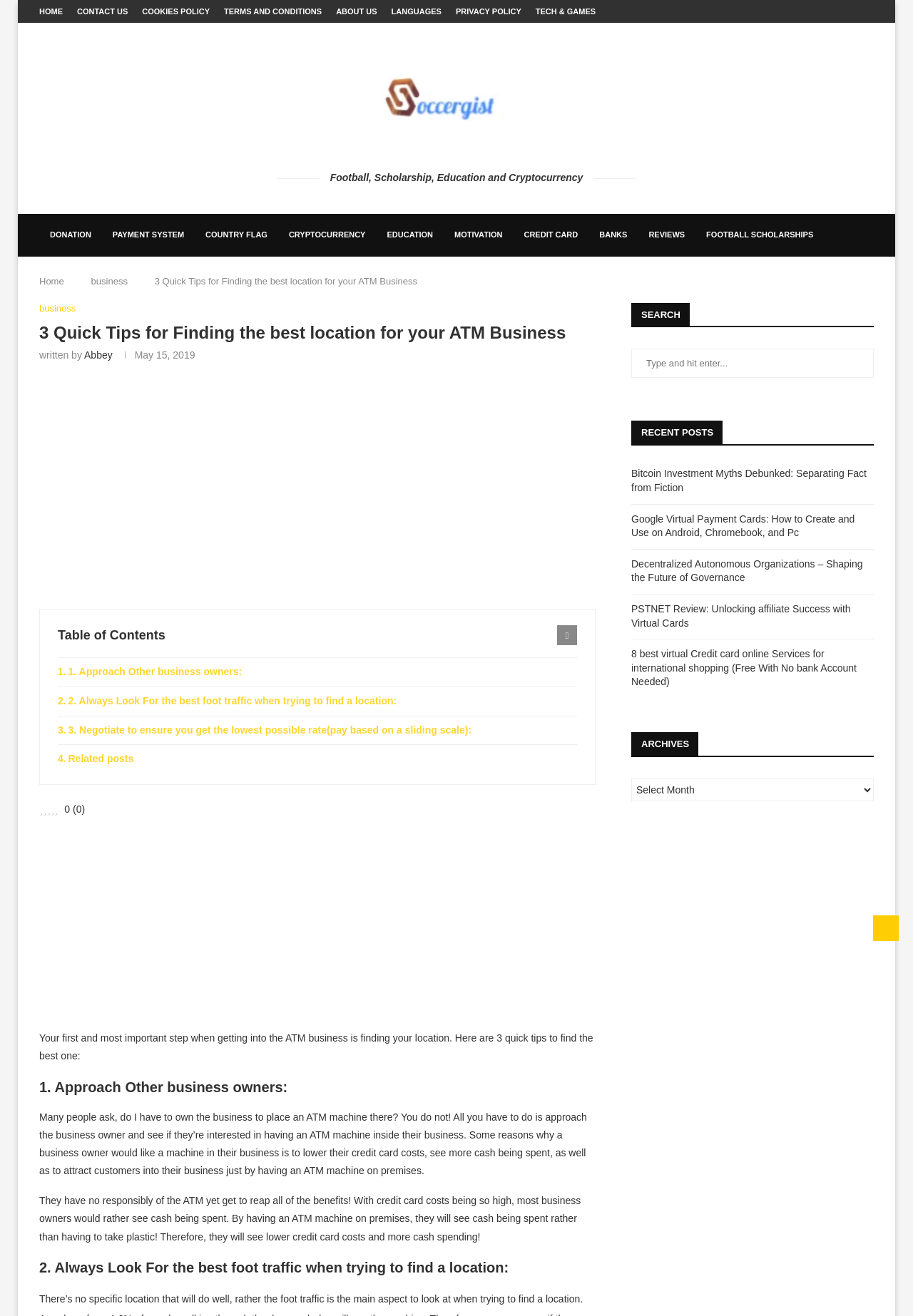Who wrote the article?
Answer the question with as much detail as you can, using the image as a reference.

The author of the article is mentioned below the title, where it says 'written by Abbey'.